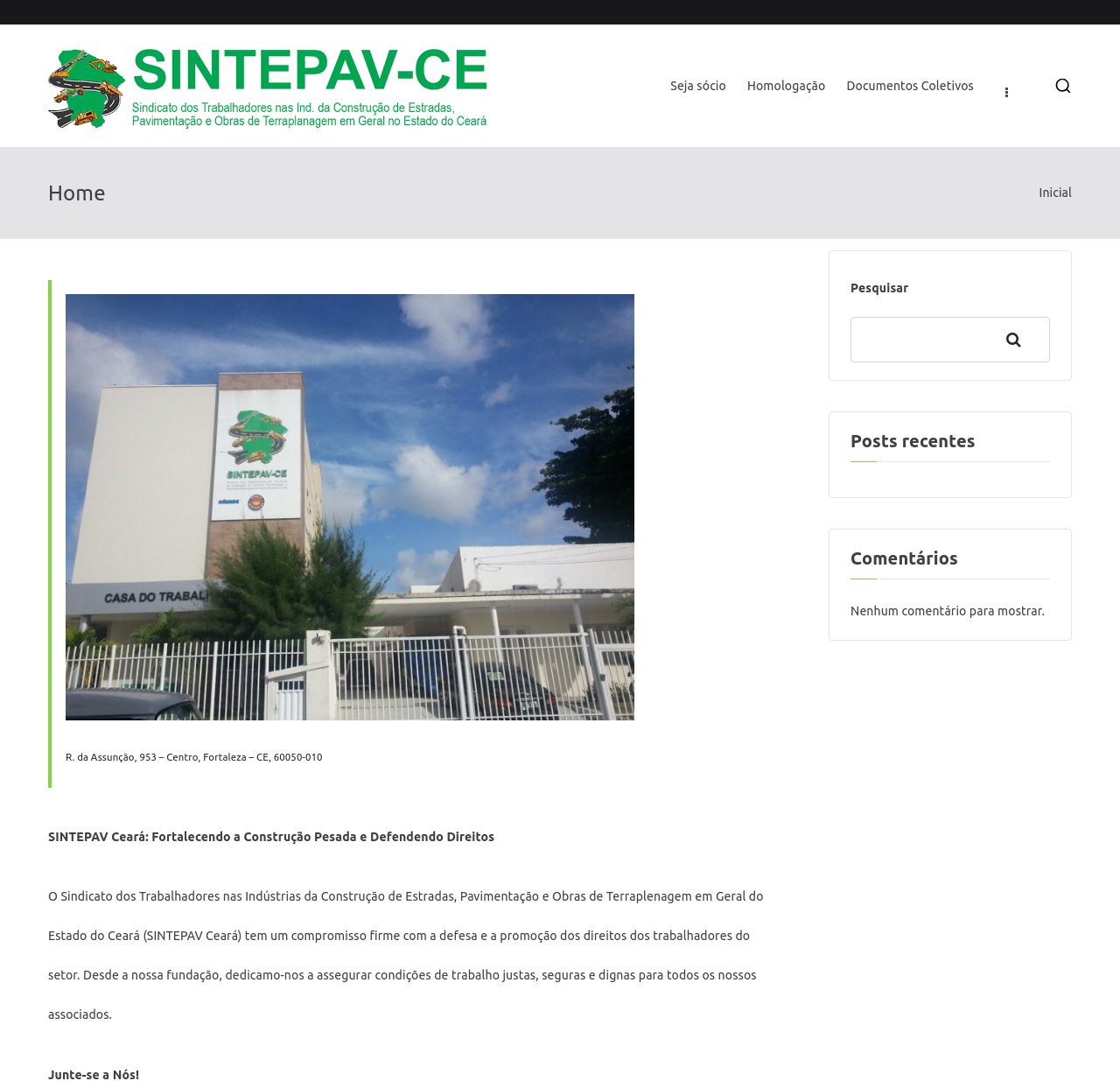Locate the bounding box for the described UI element: "parent_node: Pesquisar name="s"". Ensure the coordinates are four float numbers between 0 and 1, formatted as [left, top, right, bottom].

[0.76, 0.294, 0.889, 0.334]